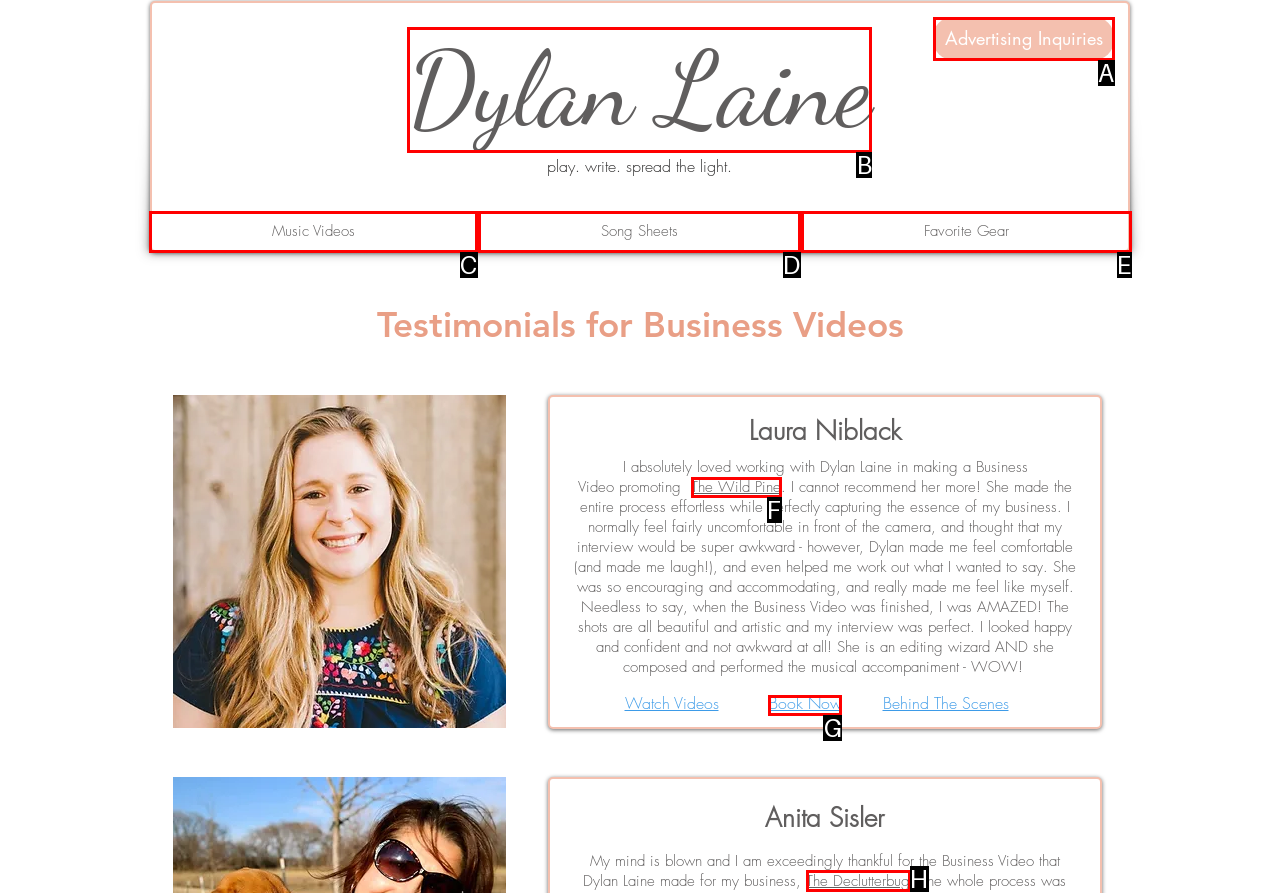Find the correct option to complete this instruction: View Jamie Fair's photo with Taffy. Reply with the corresponding letter.

None